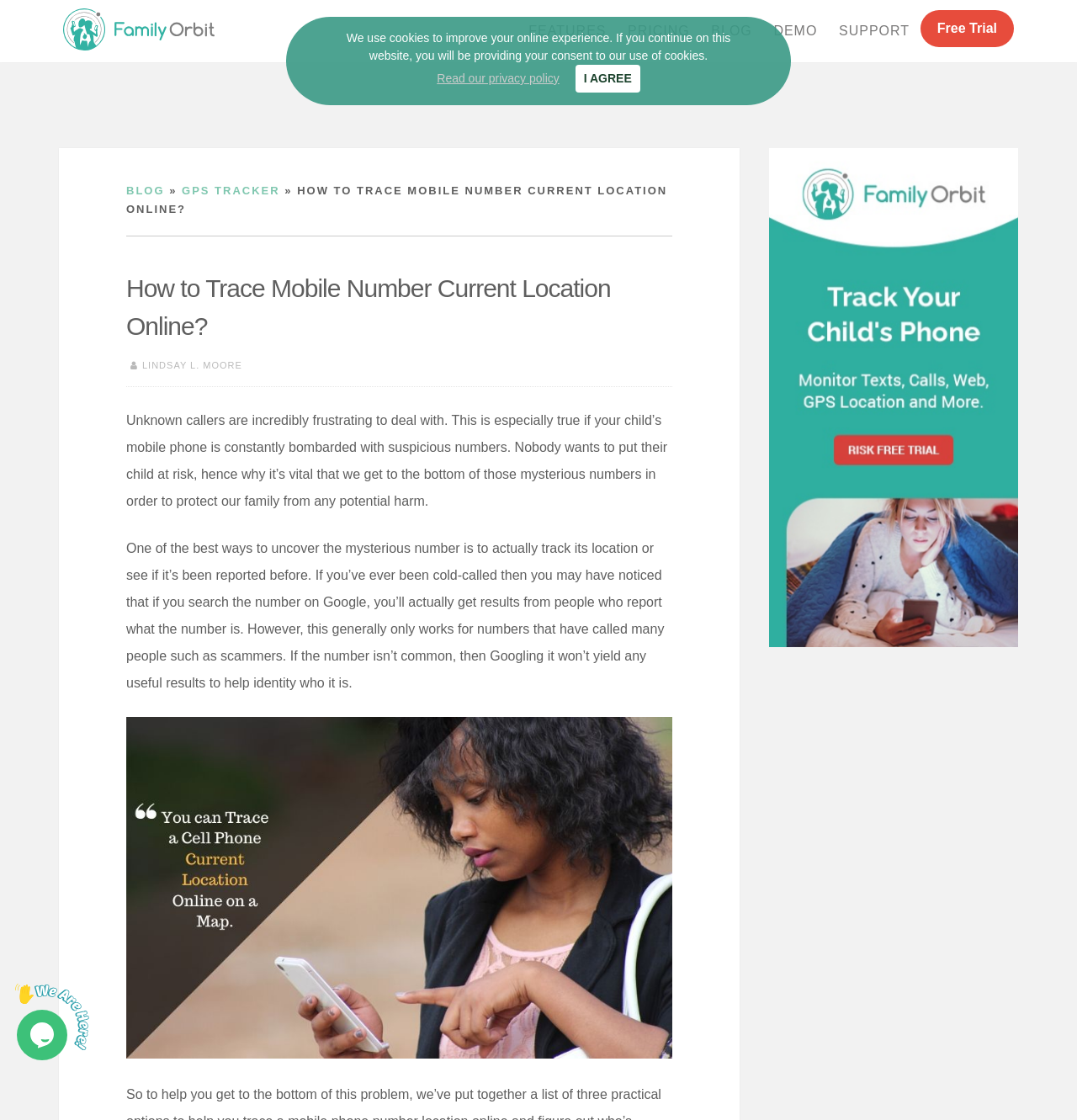Locate the bounding box coordinates of the area where you should click to accomplish the instruction: "Read the blog post about GPS tracker".

[0.169, 0.165, 0.26, 0.176]